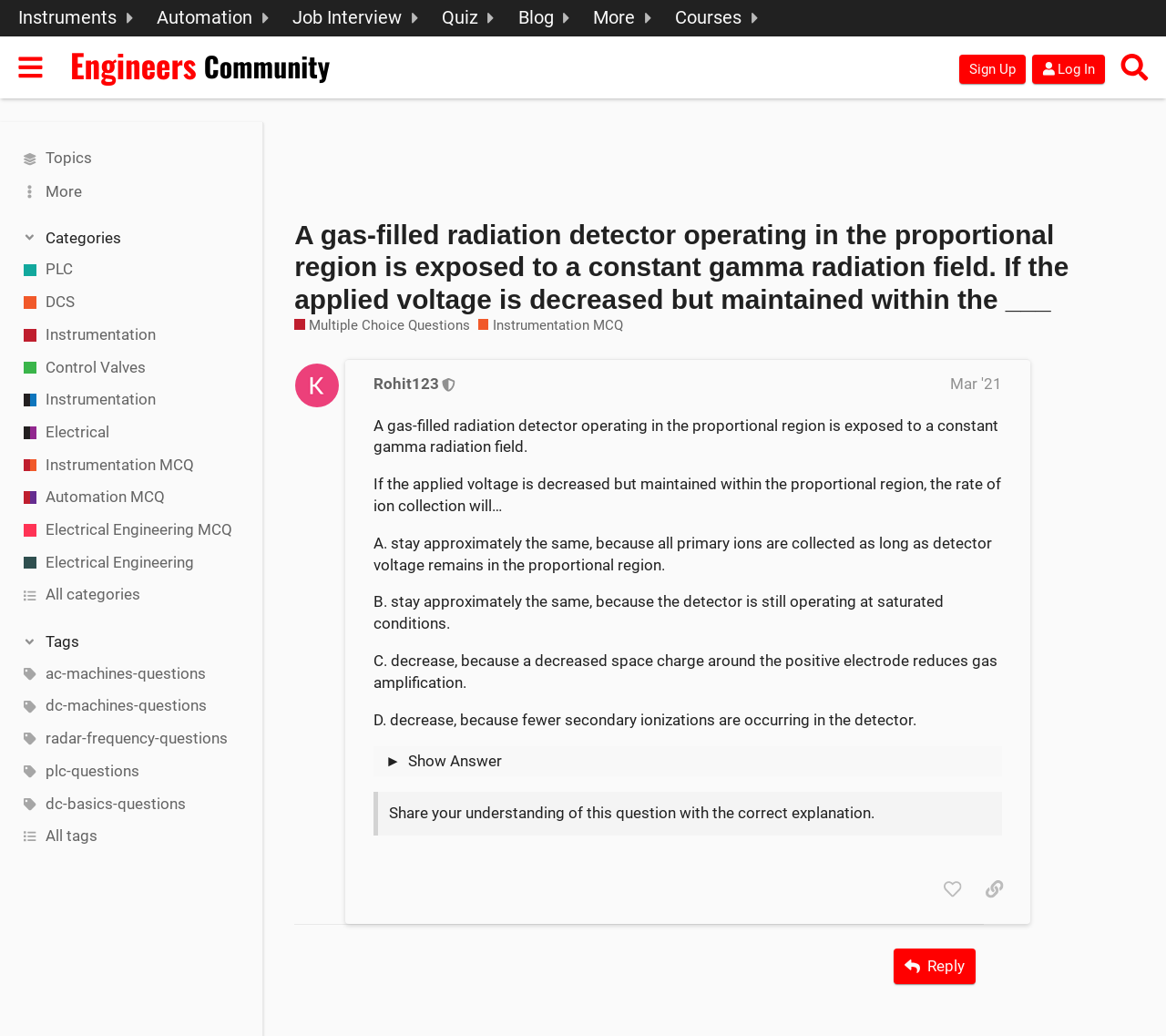Based on what you see in the screenshot, provide a thorough answer to this question: Who is the moderator of the post?

The post is moderated by Rohit123, who is a moderator on the website, as indicated by the label 'This user is a moderator' next to their username.